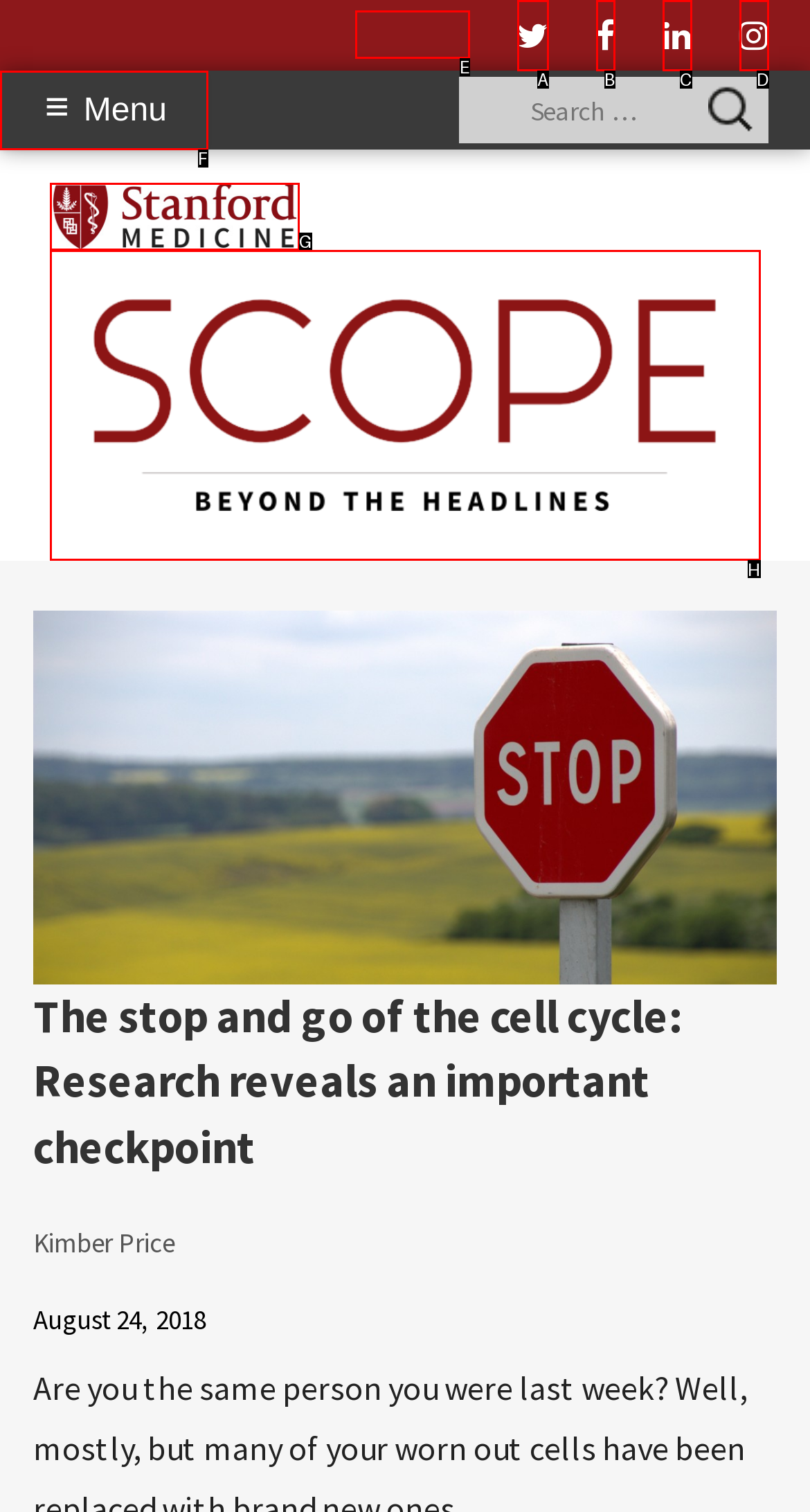From the description: Twitter, identify the option that best matches and reply with the letter of that option directly.

A